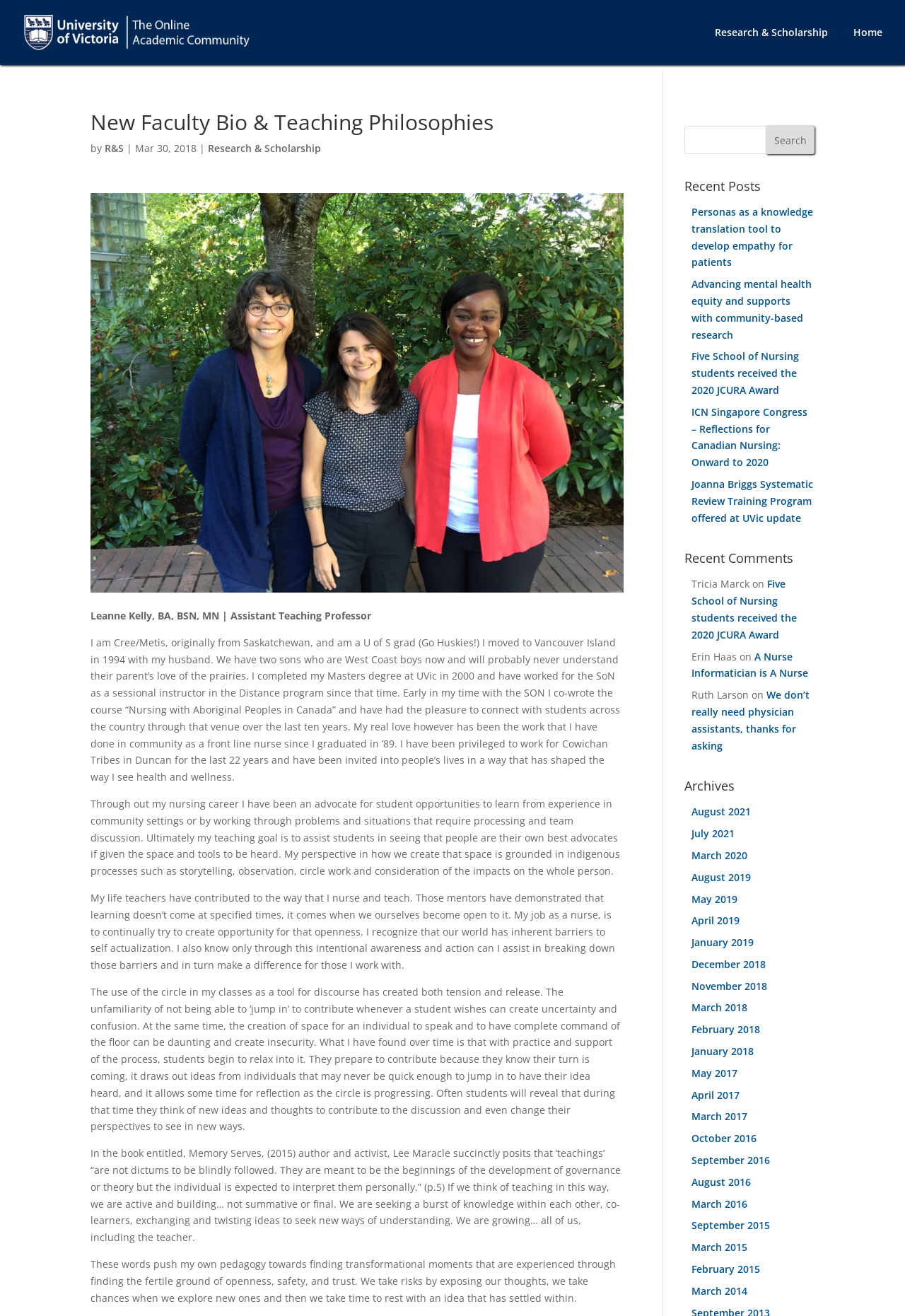Give a succinct answer to this question in a single word or phrase: 
What is the purpose of the circle in Leanne Kelly's classes?

To create space for discourse